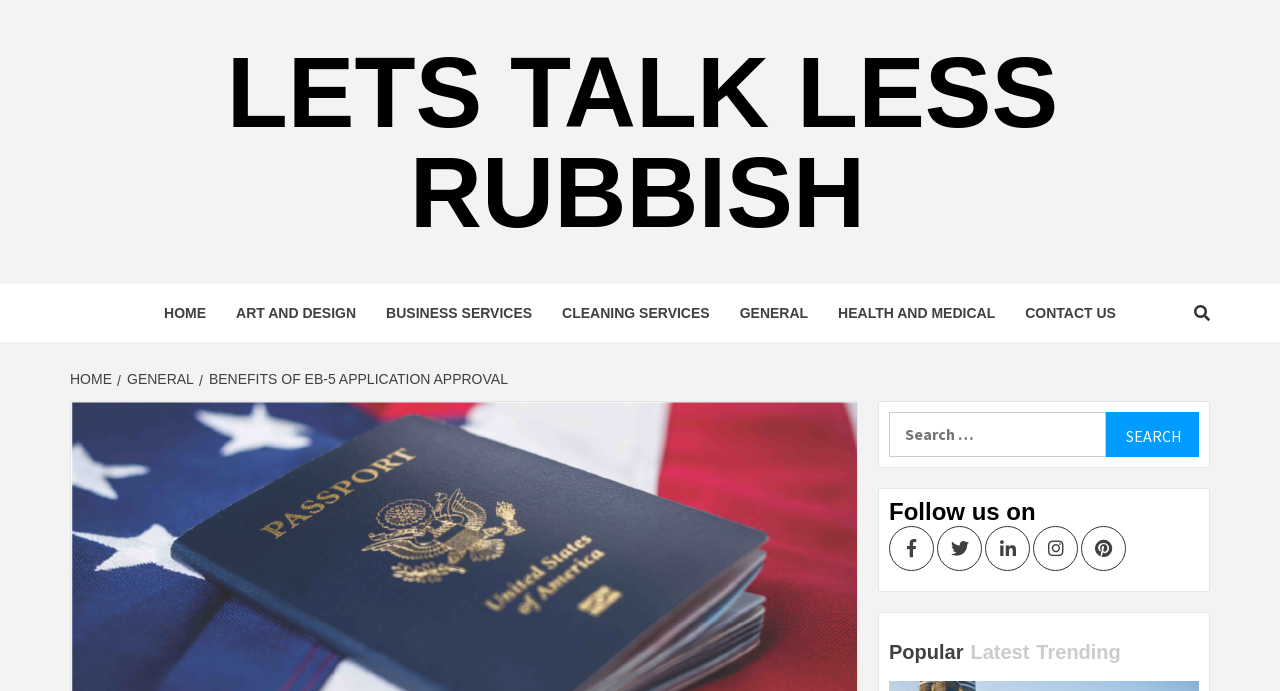Locate and provide the bounding box coordinates for the HTML element that matches this description: "Cleaning Services".

[0.427, 0.411, 0.566, 0.495]